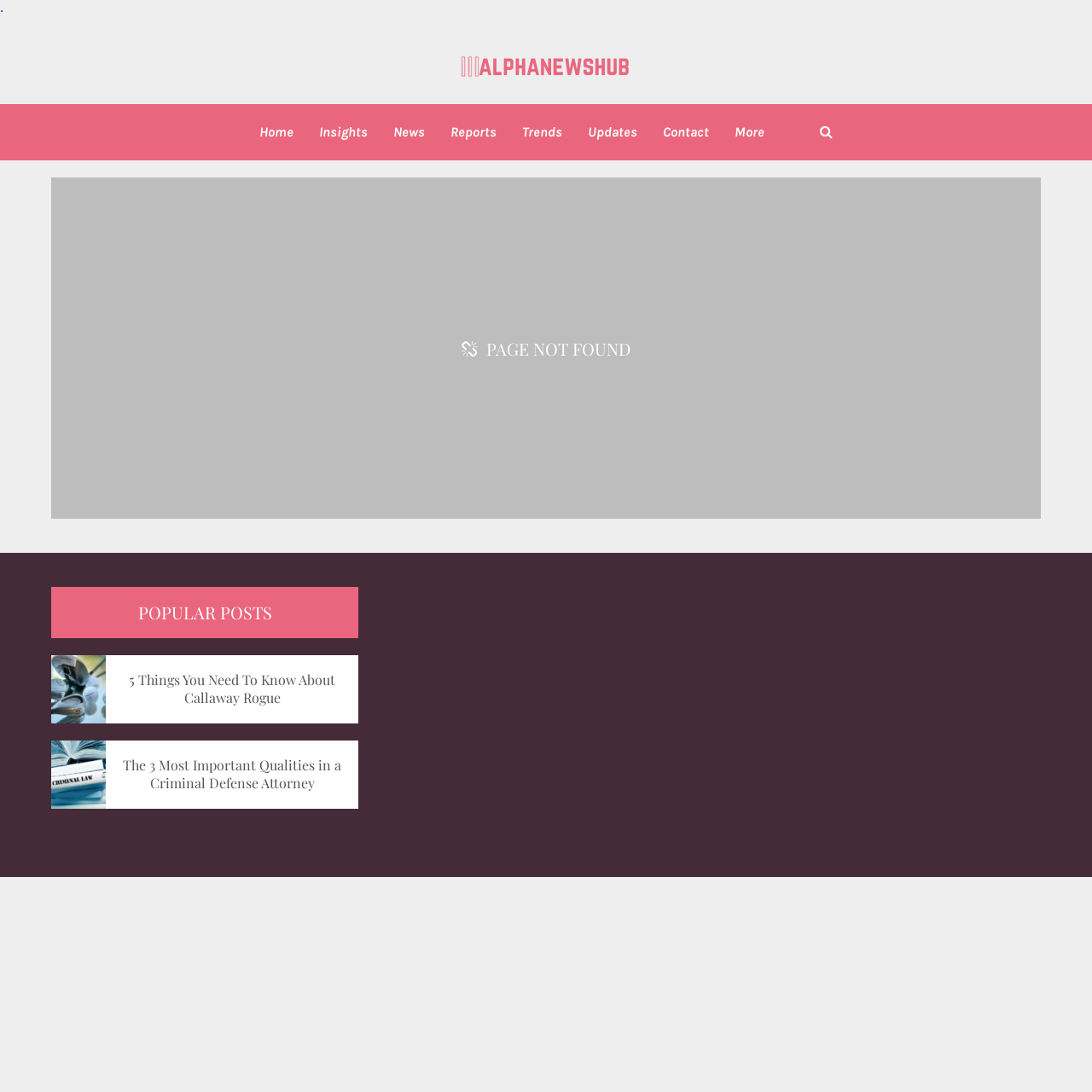Elaborate on the information and visuals displayed on the webpage.

The webpage is titled "Page not found - Alpha News". At the top left corner, there is a small link, and next to it, there is a site logo image. Below the logo, there is a navigation menu with 7 links: "Home", "Insights", "News", "Reports", "Trends", "Updates", and "Contact", which are aligned horizontally and evenly spaced. 

Below the navigation menu, there is a large heading "PAGE NOT FOUND" centered on the page. 

On the lower half of the page, there is a section titled "POPULAR POSTS". This section contains two links to news articles: "5 Things You Need To Know About Callaway Rogue" and "The 3 Most Important Qualities in a Criminal Defense Attorney". These links are stacked vertically, with the first one above the second one.